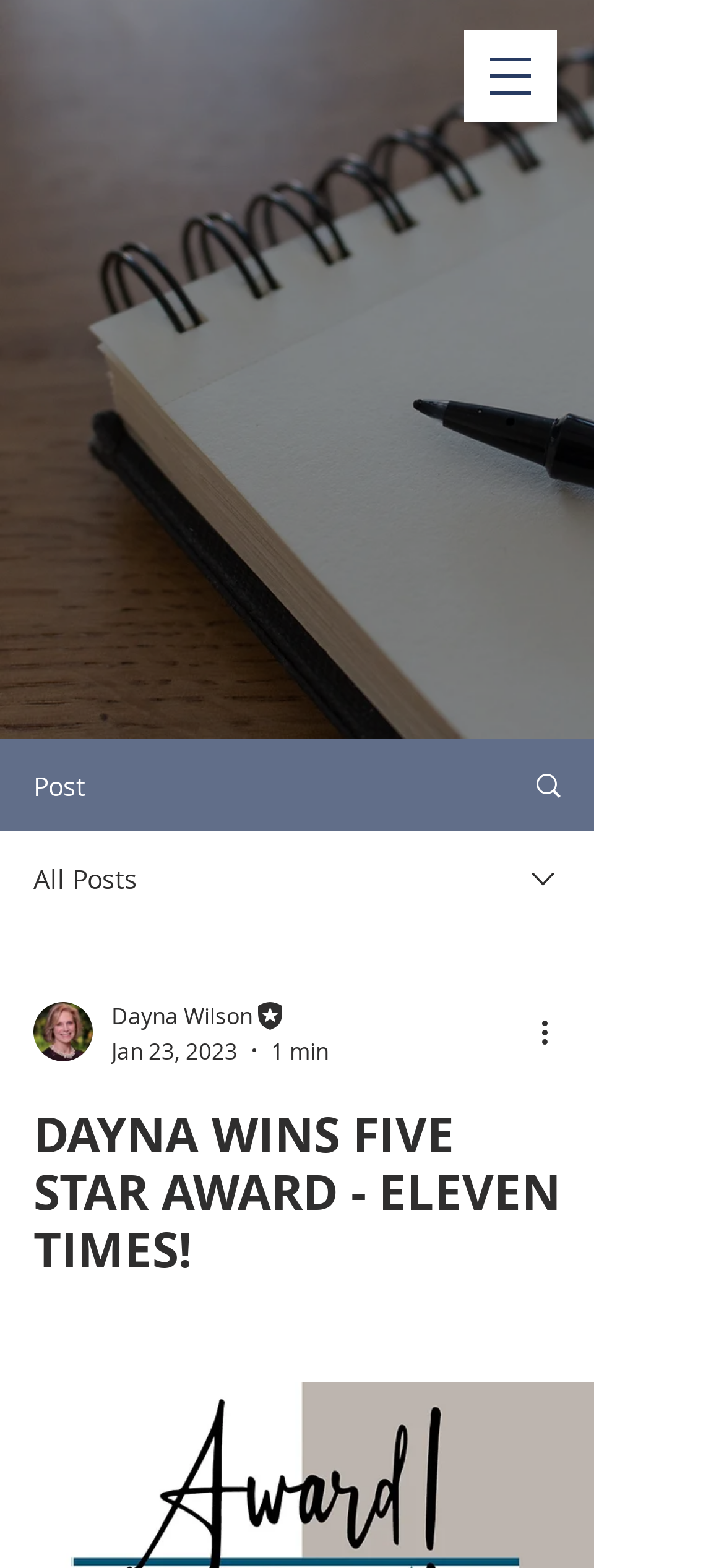What is the position of the 'Open navigation menu' button?
Observe the image and answer the question with a one-word or short phrase response.

Top right